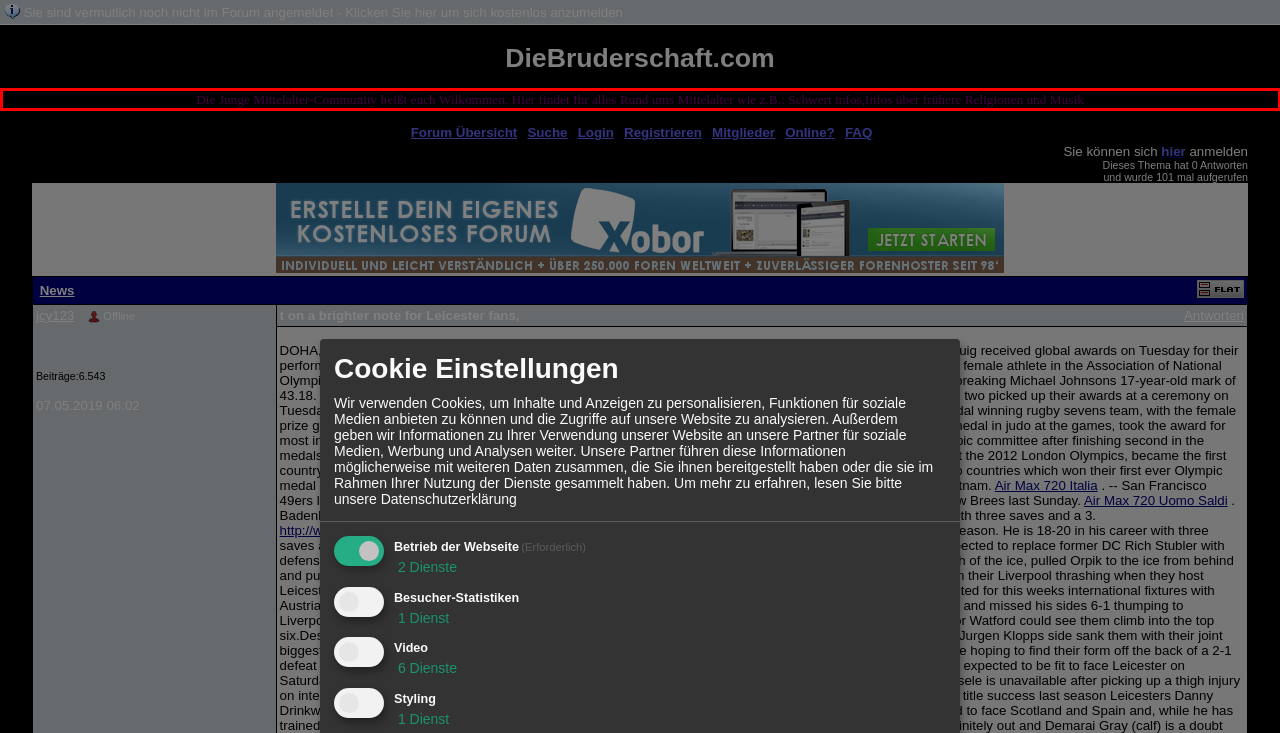You have a screenshot of a webpage with a red bounding box. Identify and extract the text content located inside the red bounding box.

Die Junge Mittelalter-Community heißt euch Wilkommen. Hier findet Ihr alles Rund ums Mittelalter wie z.B.: Schwert infos,Infos über frühere Religionen und Musik